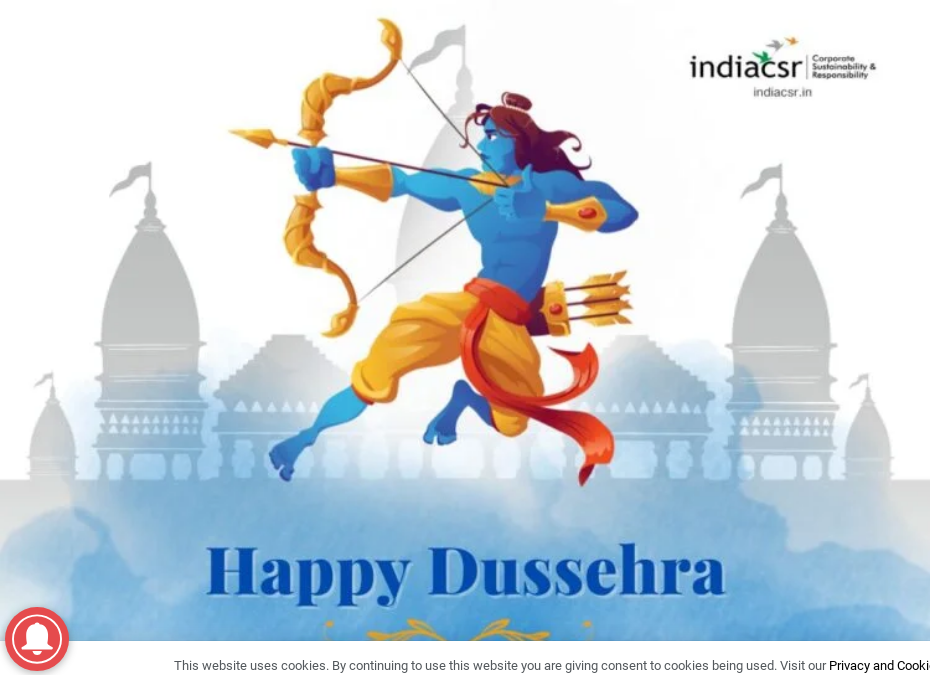What is the name of the festival celebrated in the image?
Using the details from the image, give an elaborate explanation to answer the question.

The image celebrates the festival of Dussehra, also known as Vijayadashami, as mentioned in the caption. The festival is depicted through an artistic representation of Lord Rama, a significant figure in Hindu mythology.